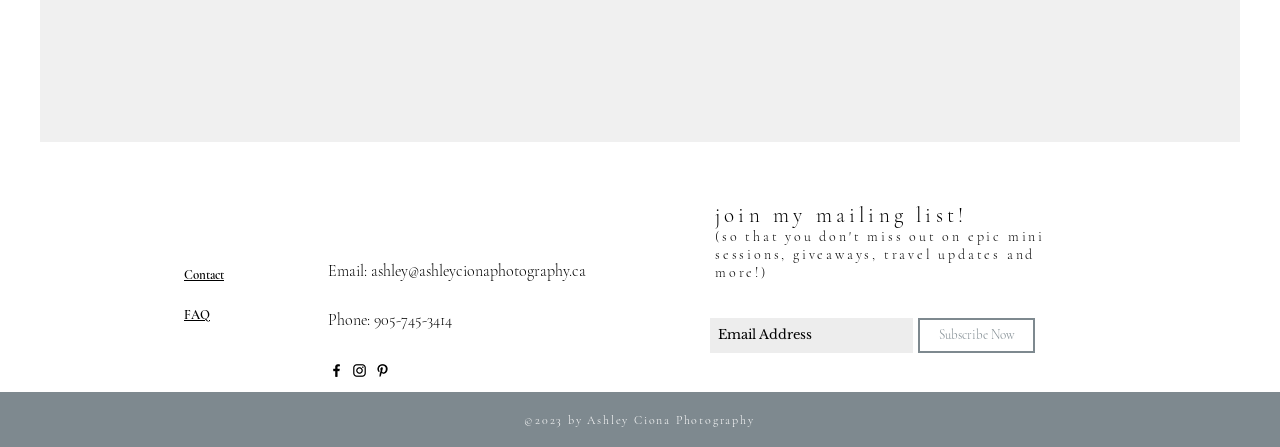Show the bounding box coordinates for the HTML element as described: "Subscribe Now".

[0.717, 0.711, 0.809, 0.789]